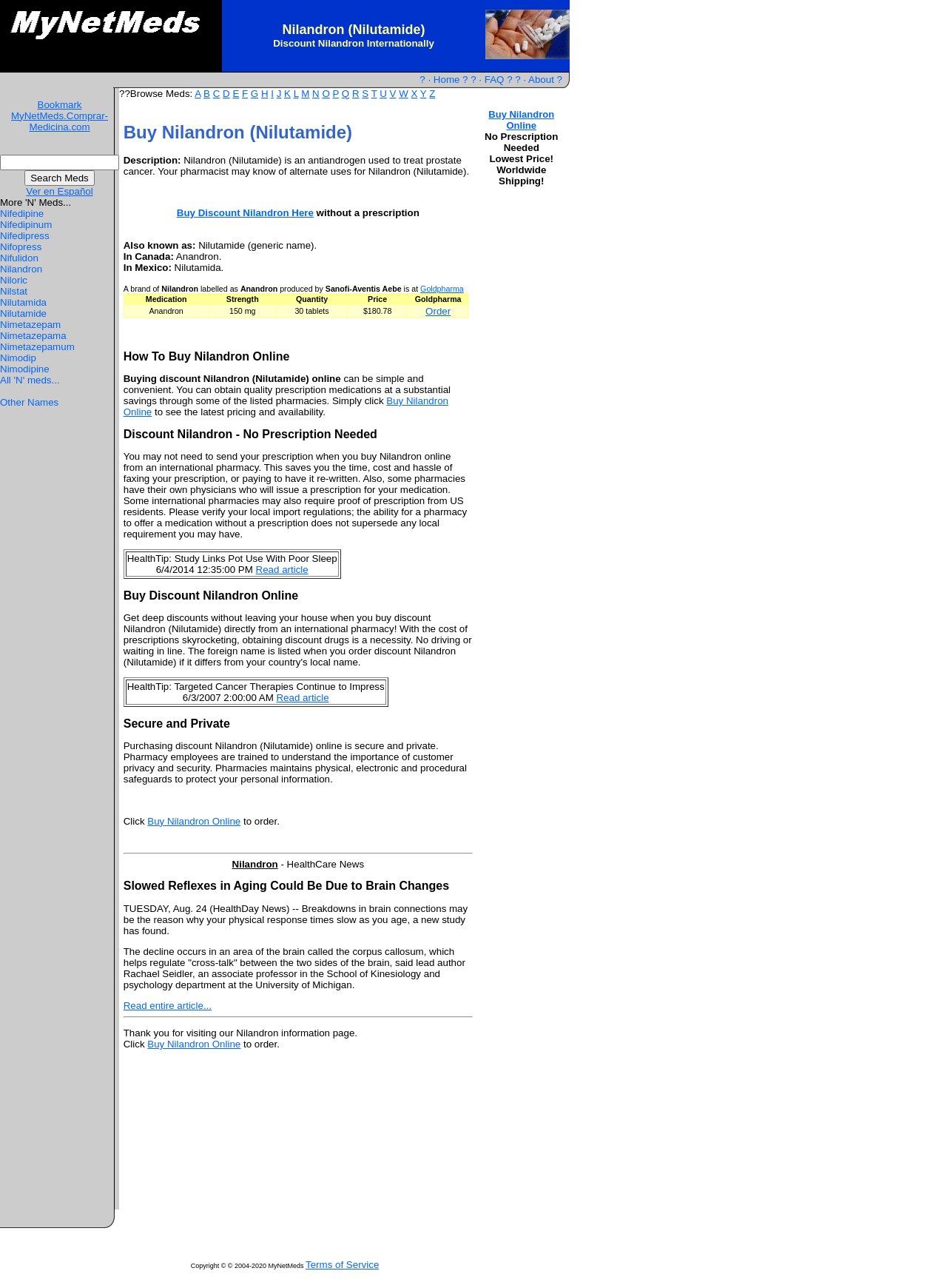Show the bounding box coordinates for the HTML element described as: "? · Home ?".

[0.443, 0.058, 0.494, 0.066]